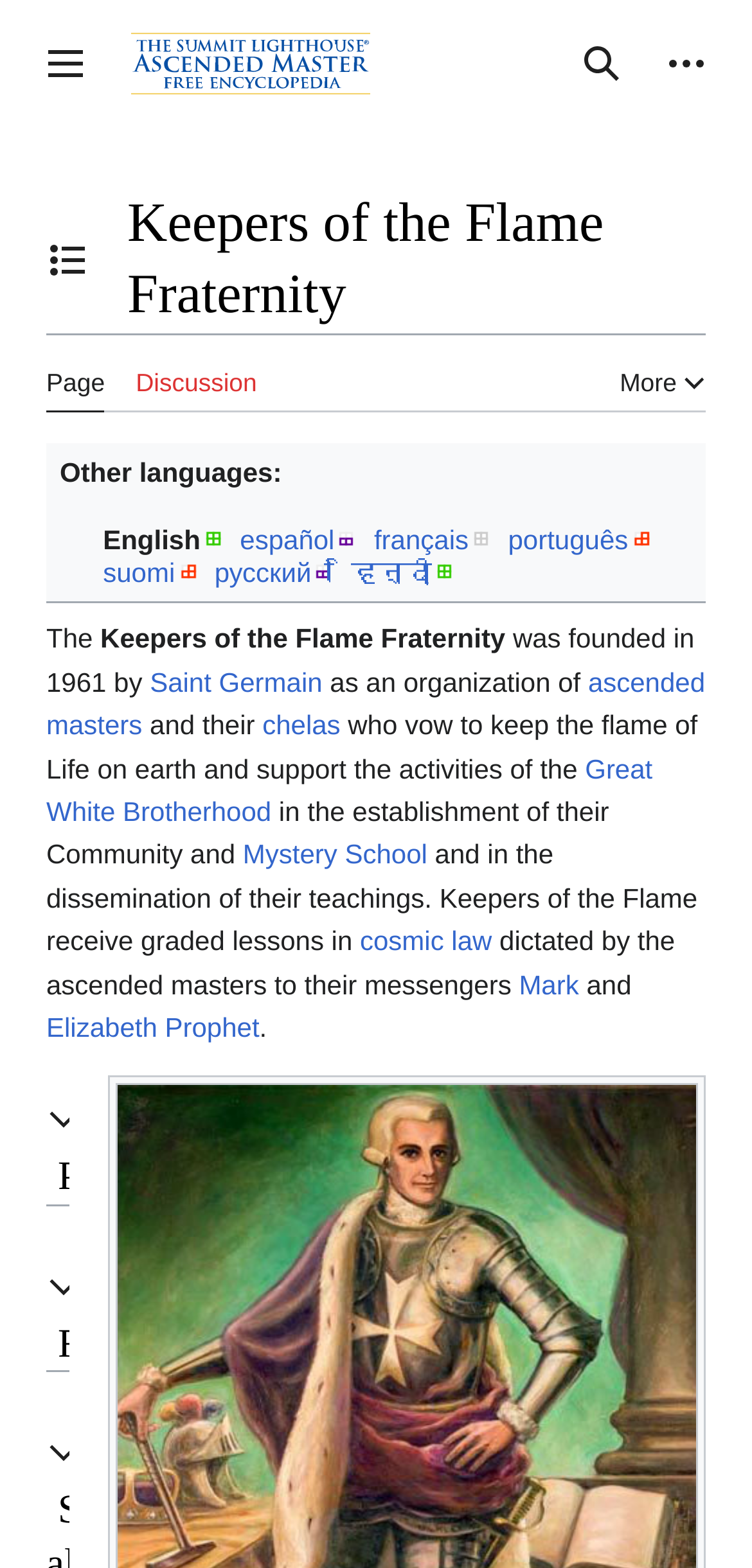Please give the bounding box coordinates of the area that should be clicked to fulfill the following instruction: "Read more about Saint Germain". The coordinates should be in the format of four float numbers from 0 to 1, i.e., [left, top, right, bottom].

[0.199, 0.425, 0.429, 0.445]